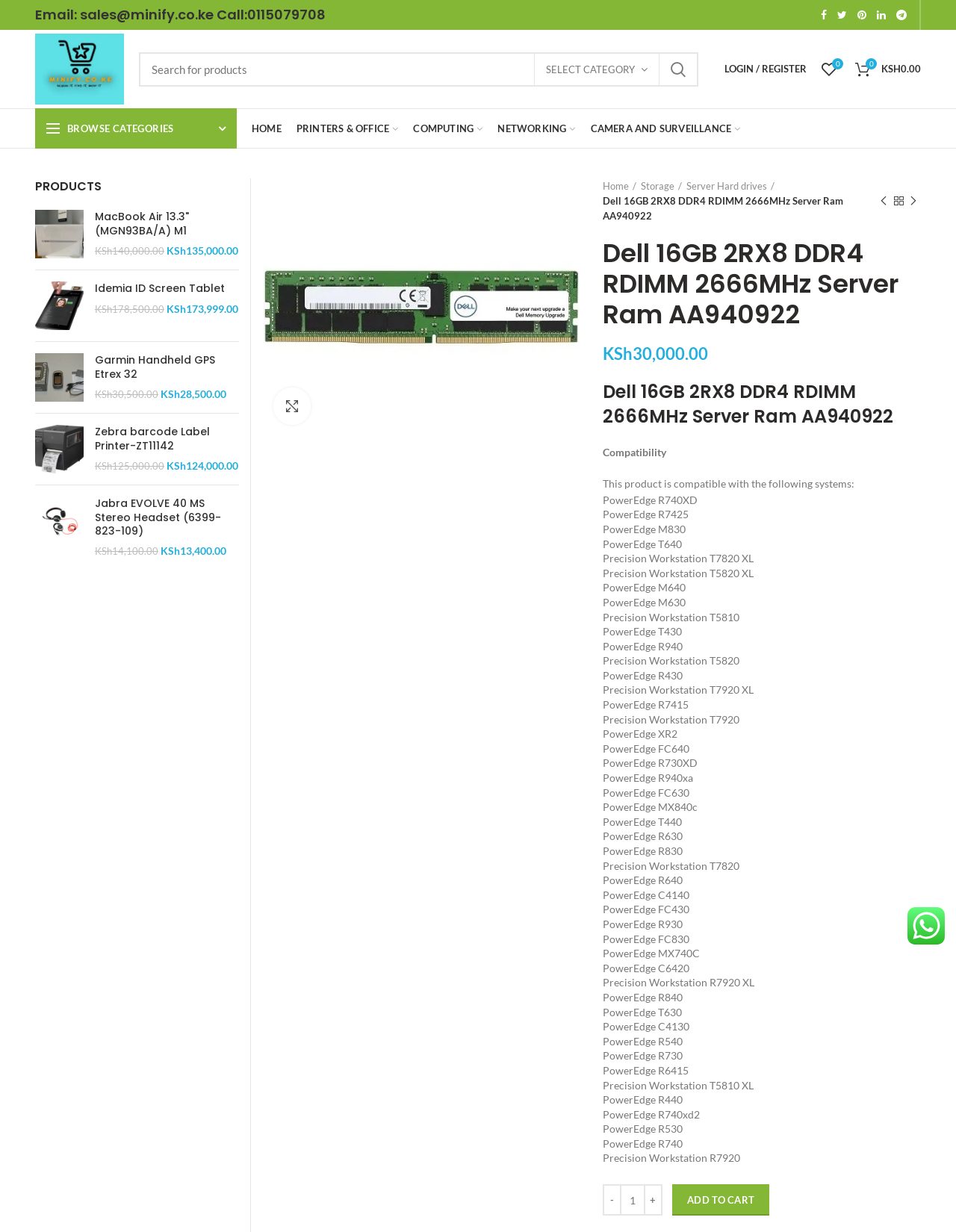Please specify the bounding box coordinates of the region to click in order to perform the following instruction: "View product details".

[0.276, 0.242, 0.605, 0.252]